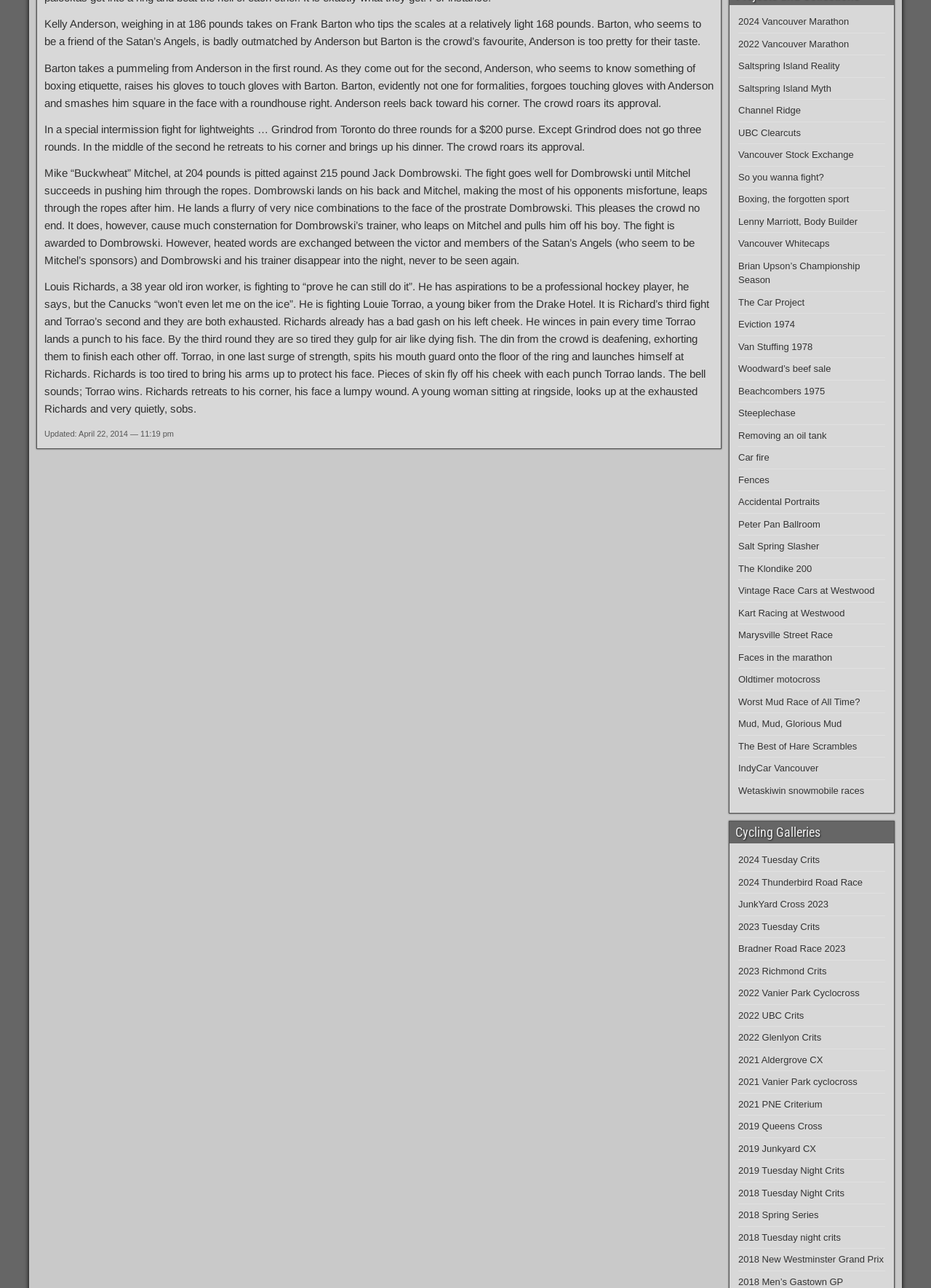Using the webpage screenshot and the element description Advertising, determine the bounding box coordinates. Specify the coordinates in the format (top-left x, top-left y, bottom-right x, bottom-right y) with values ranging from 0 to 1.

None